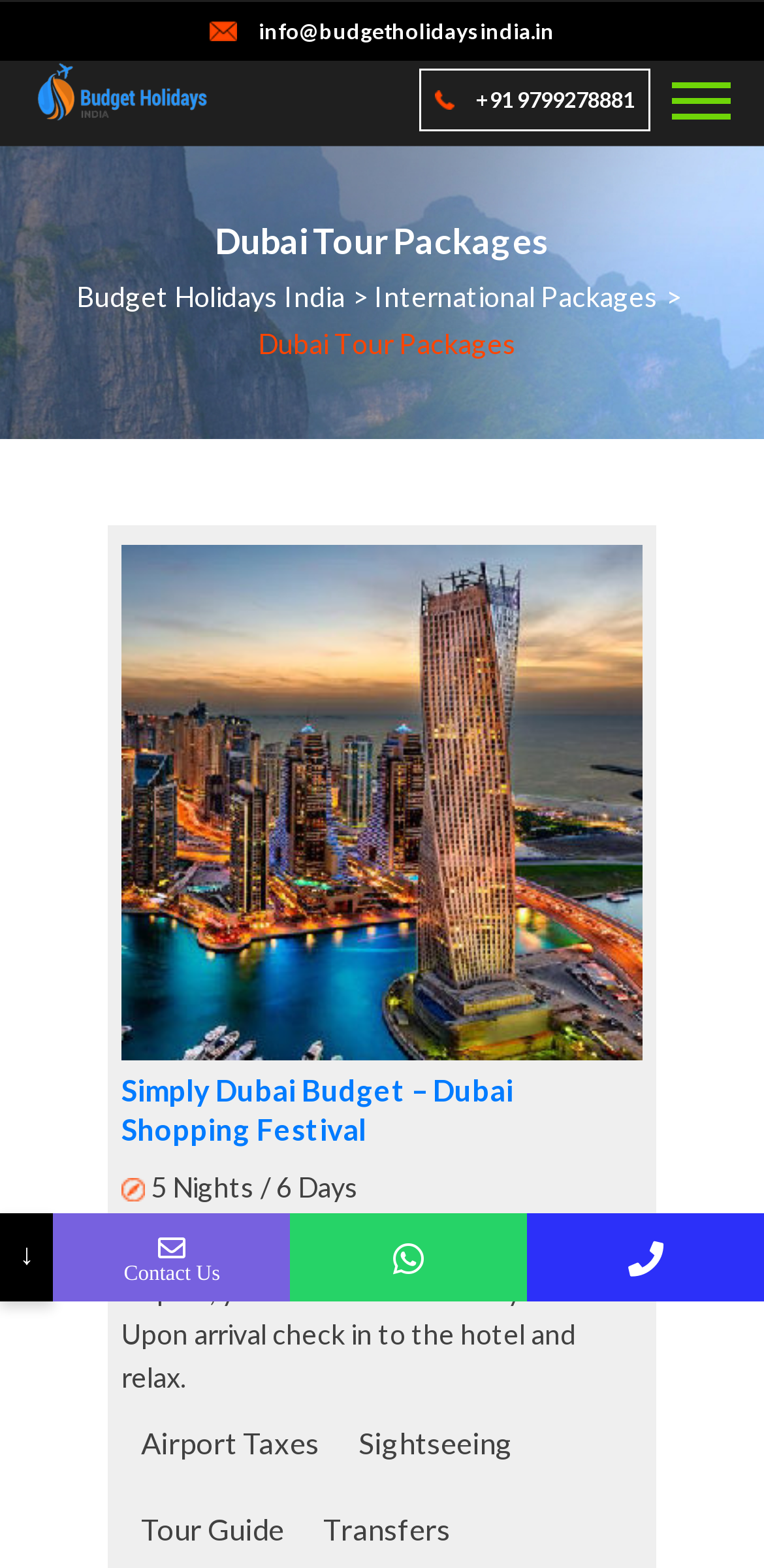What is the company's email address?
Utilize the information in the image to give a detailed answer to the question.

I found the email address by looking at the link element with the text 'info@budgetholidaysindia.in' which is located at the top of the webpage.